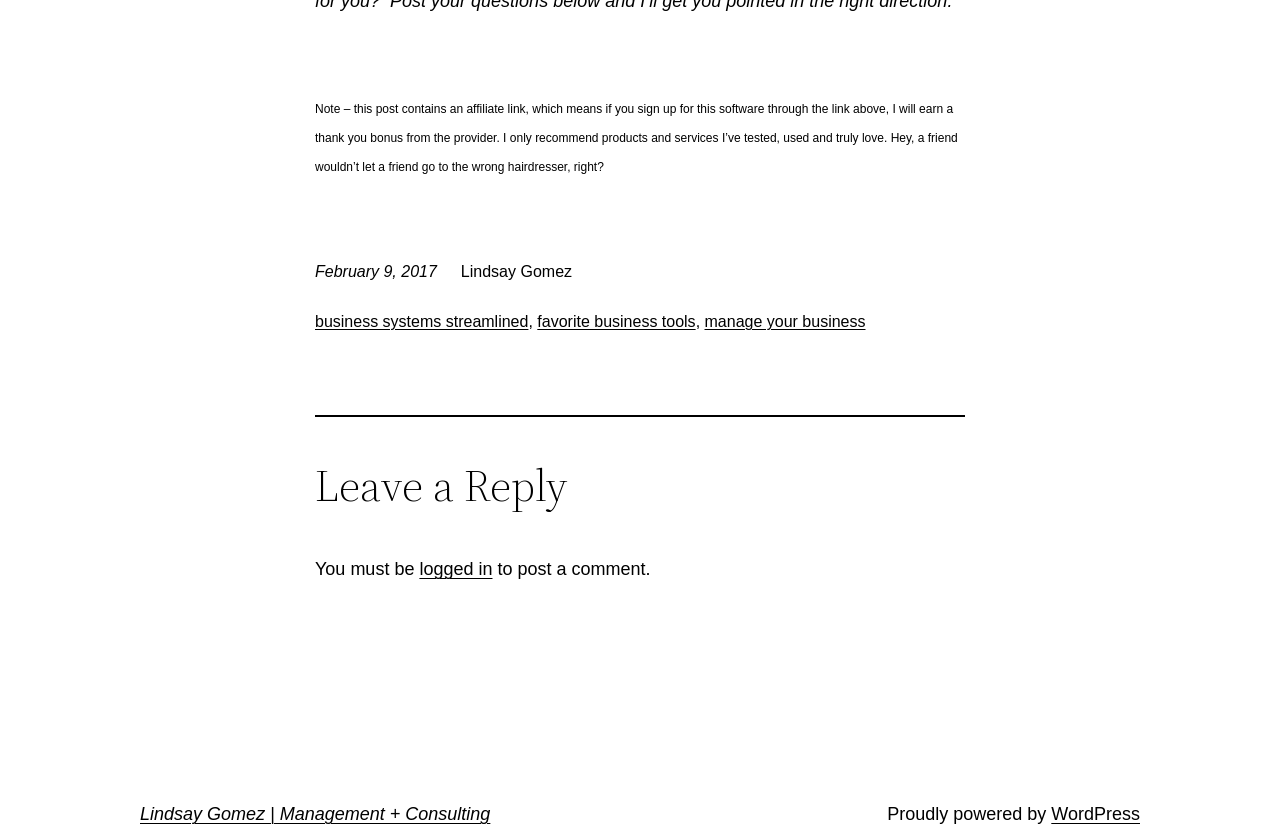Provide the bounding box coordinates of the HTML element this sentence describes: "logged in".

[0.328, 0.669, 0.385, 0.693]